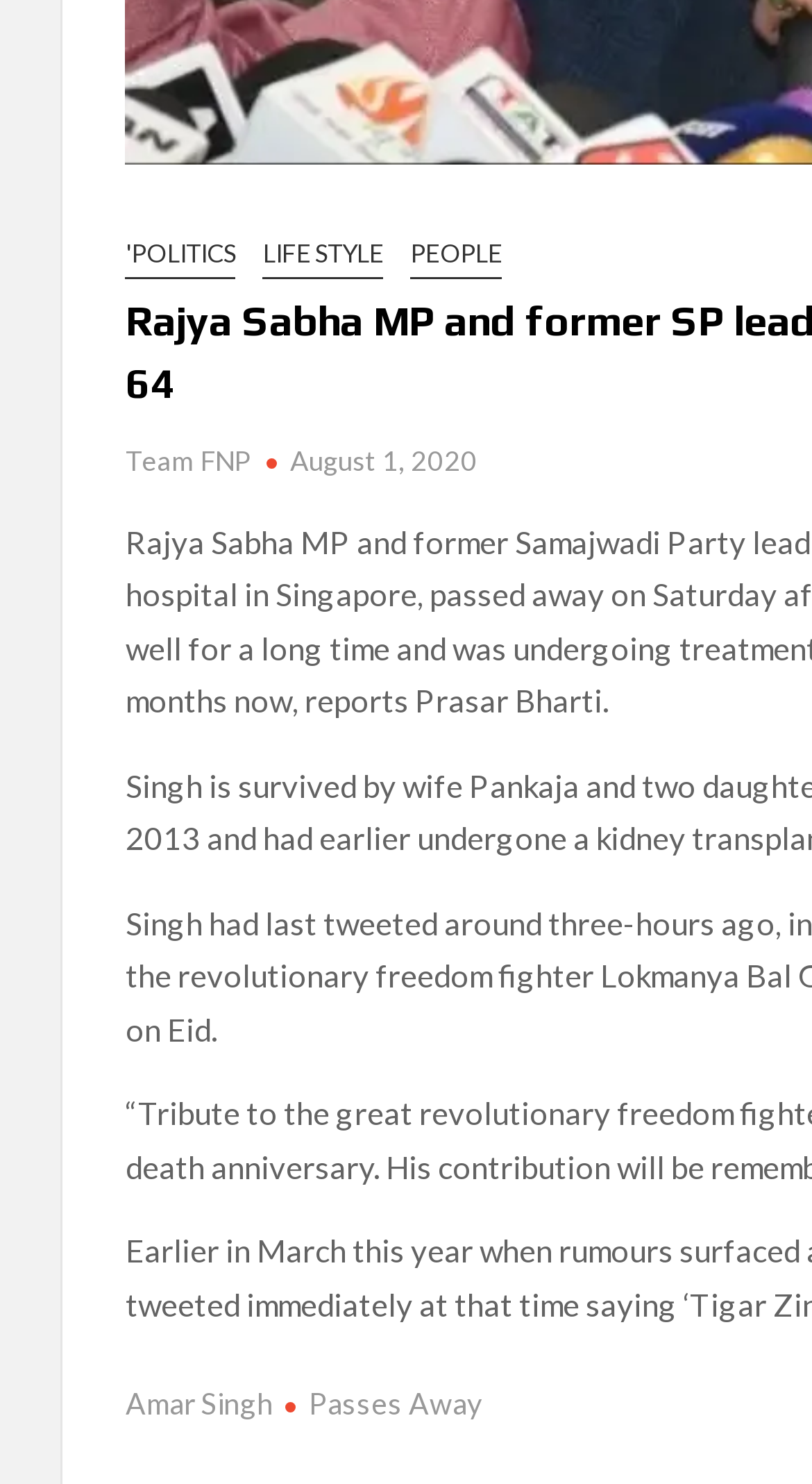Reply to the question below using a single word or brief phrase:
What type of content is on the webpage?

News or articles